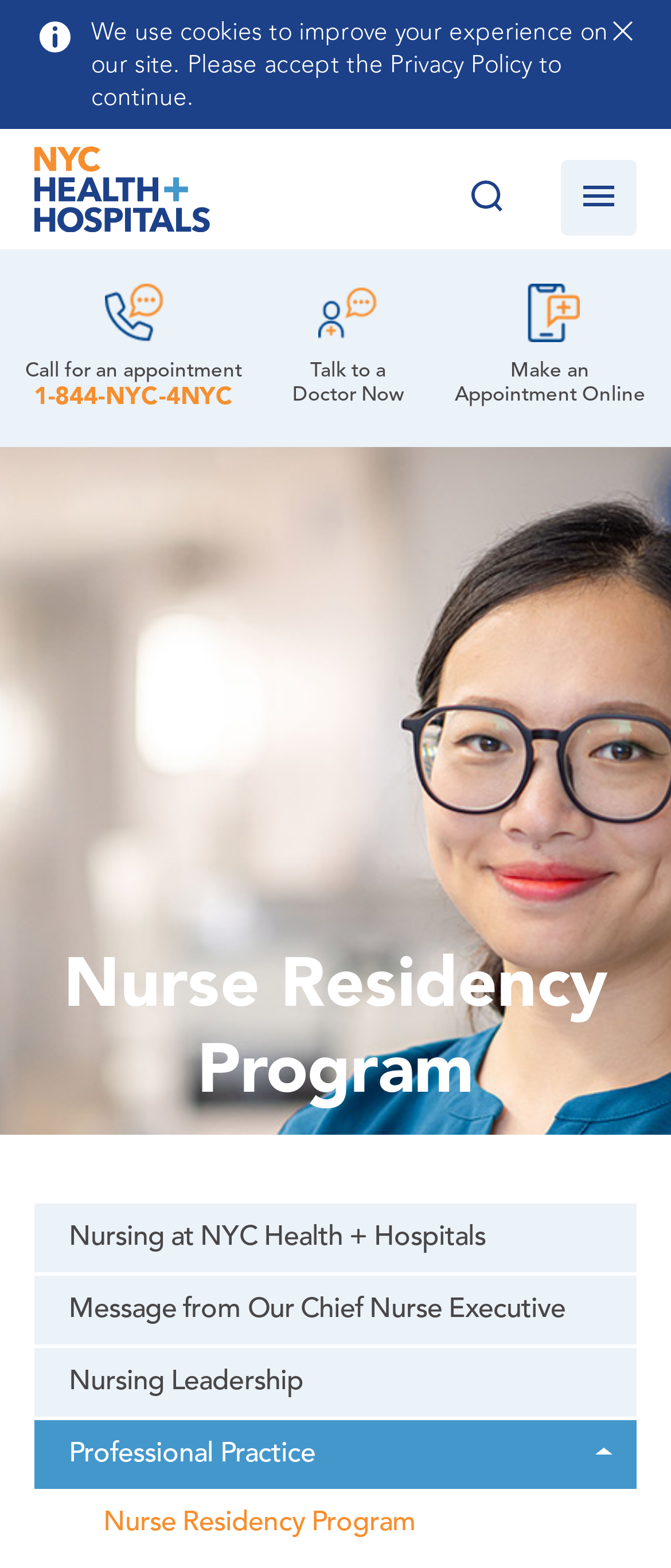Provide the bounding box coordinates of the HTML element described by the text: "parent_node: COVID-19". The coordinates should be in the format [left, top, right, bottom] with values between 0 and 1.

[0.682, 0.108, 0.769, 0.145]